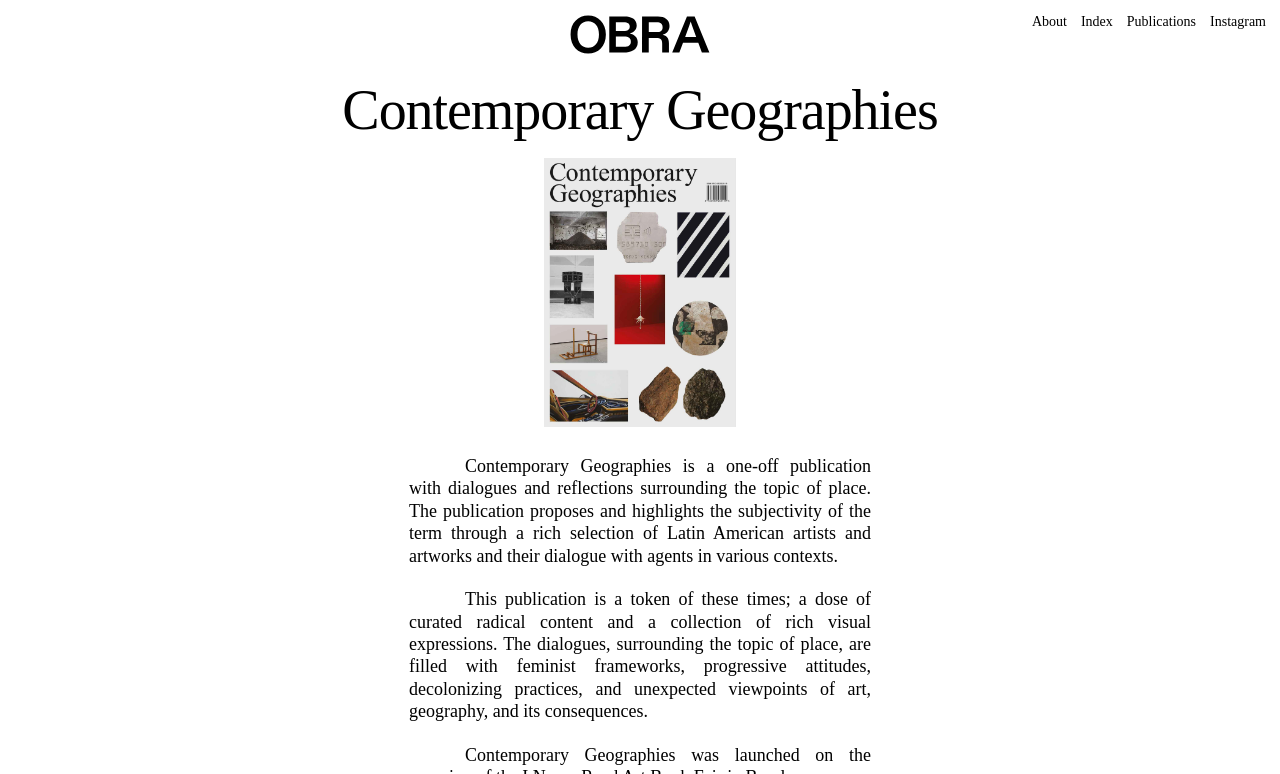What is the name of the magazine?
Based on the visual content, answer with a single word or a brief phrase.

Obra